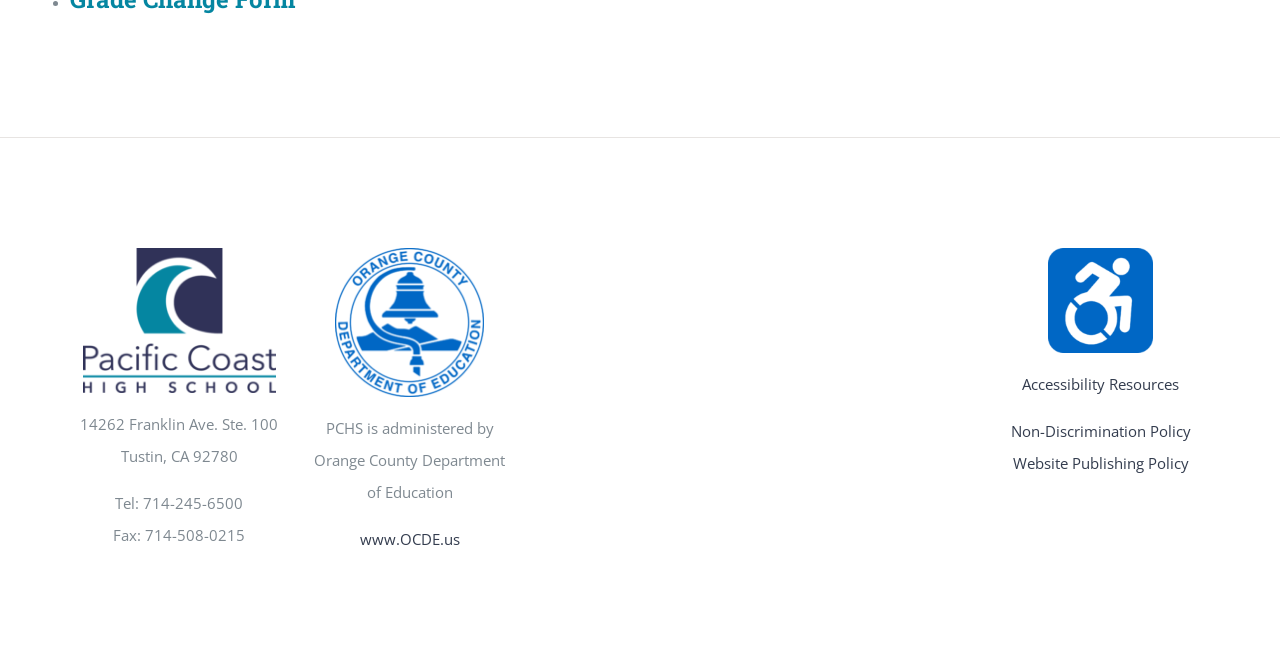Who administers PCHS?
Refer to the image and provide a one-word or short phrase answer.

Orange County Department of Education